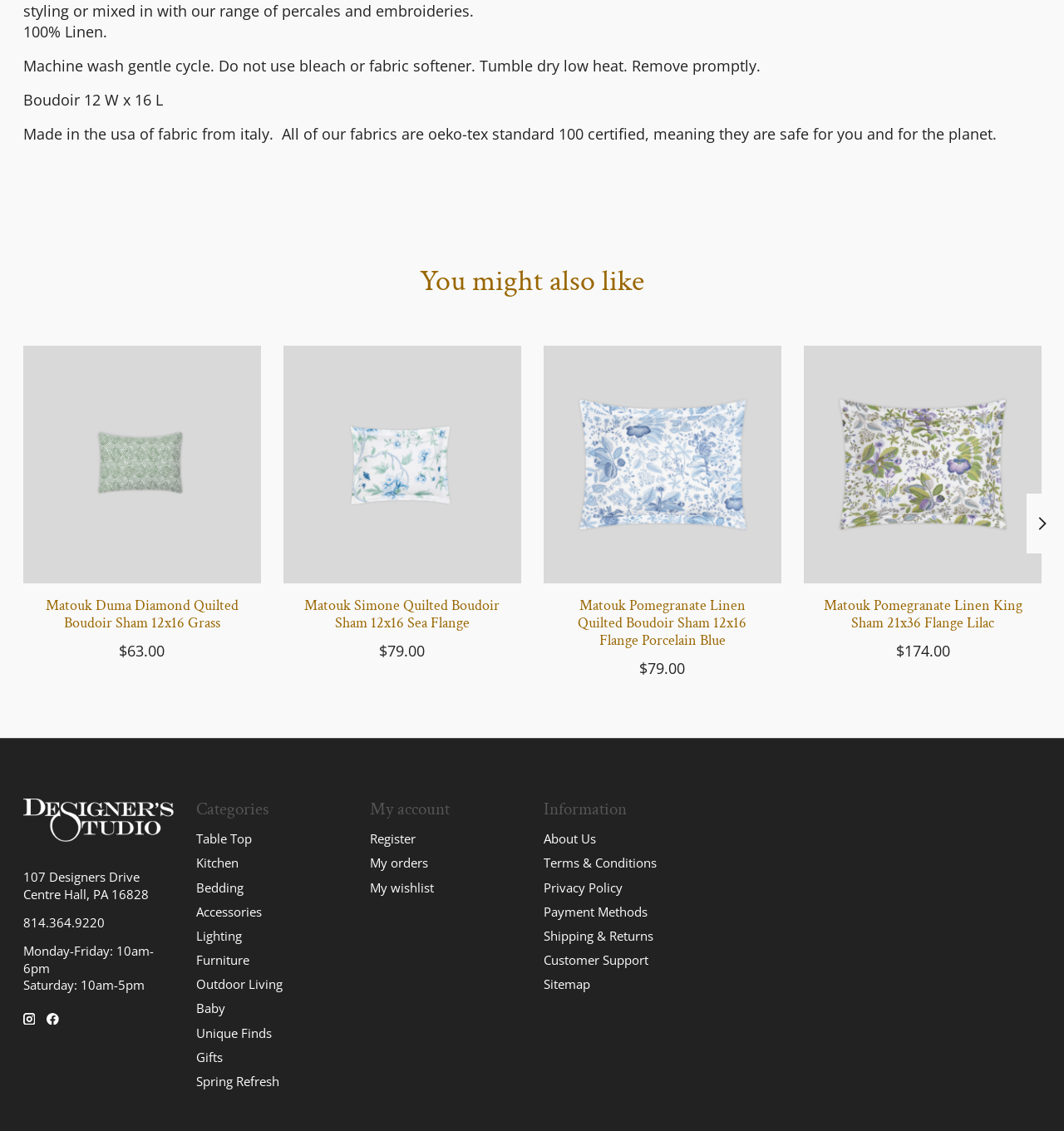Please provide a detailed answer to the question below based on the screenshot: 
How many products are shown in the 'You might also like' section?

I counted the number of product items in the 'You might also like' section, which starts with the heading 'You might also like' and contains four product items with images, prices, and 'Add to wishlist' links.